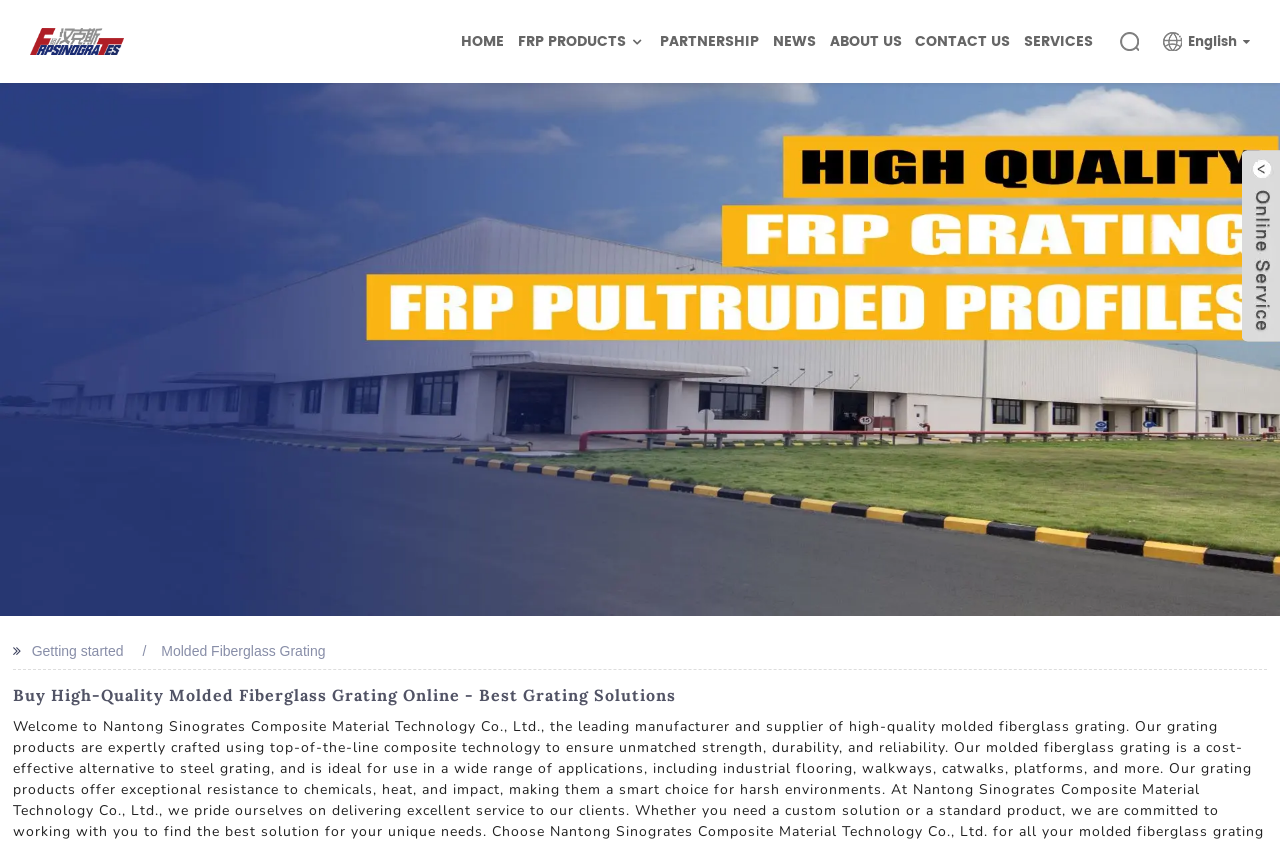Please locate the bounding box coordinates of the element's region that needs to be clicked to follow the instruction: "Click the logo". The bounding box coordinates should be provided as four float numbers between 0 and 1, i.e., [left, top, right, bottom].

[0.023, 0.038, 0.097, 0.057]